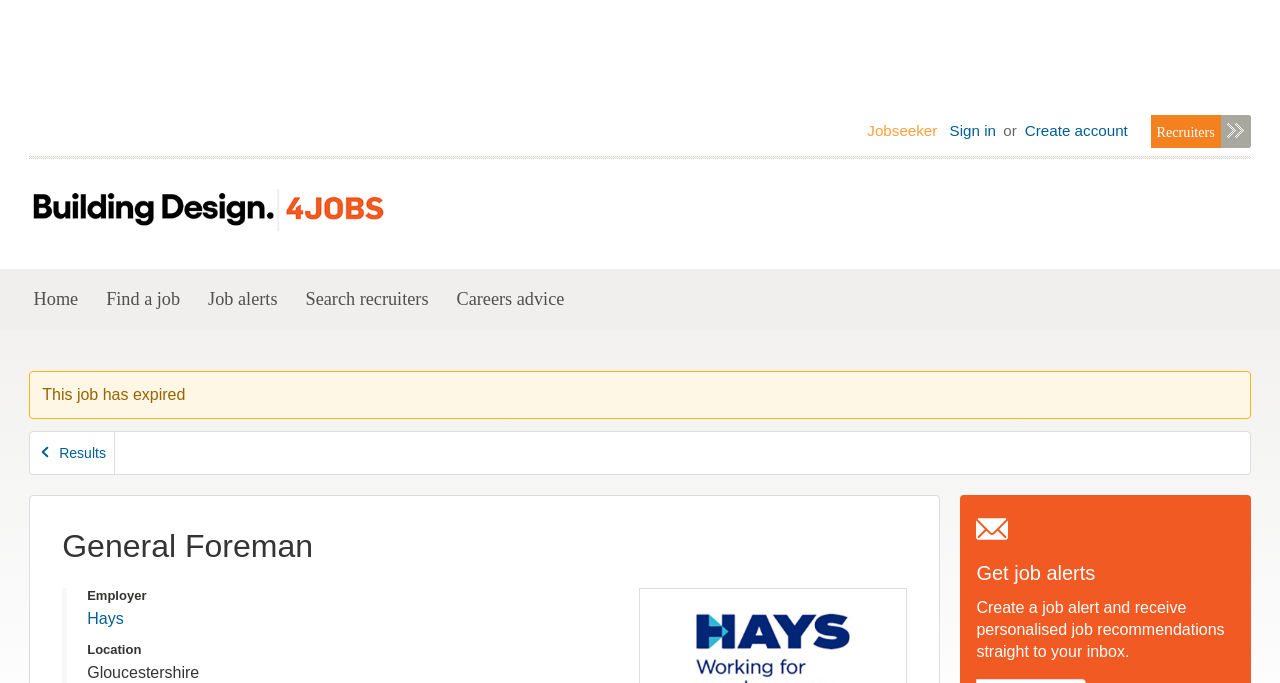Locate the bounding box for the described UI element: "Hays". Ensure the coordinates are four float numbers between 0 and 1, formatted as [left, top, right, bottom].

[0.068, 0.893, 0.097, 0.918]